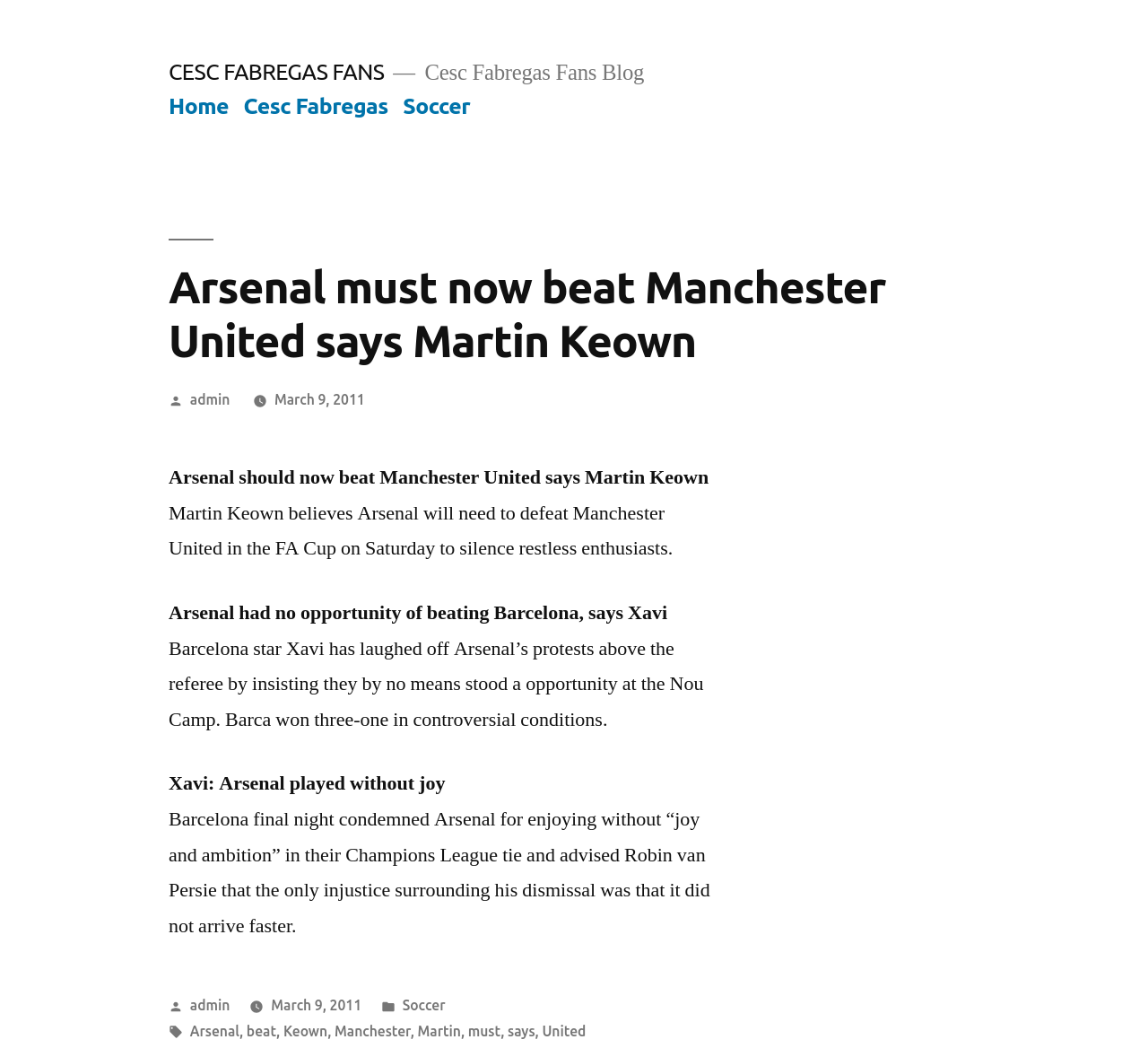What is the category of the article?
Using the image, provide a detailed and thorough answer to the question.

The category of the article can be found in the 'Posted in' section, which is located at the bottom of the article. The text 'Posted in' is followed by a link 'Soccer', indicating that the category of the article is 'Soccer'.